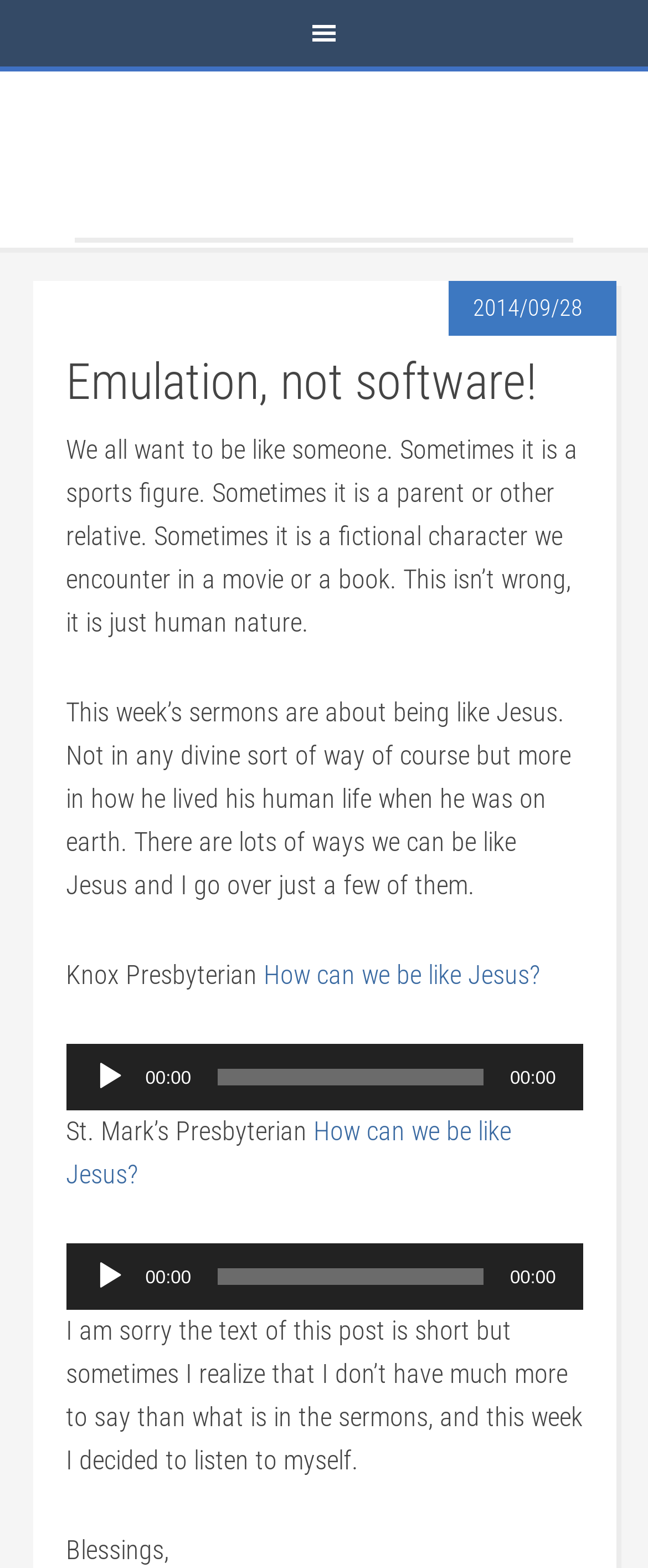Illustrate the webpage thoroughly, mentioning all important details.

This webpage appears to be a blog post or article about a sermon or religious topic. At the top, there is a navigation menu labeled "Main". Below the navigation menu, there is a prominent link titled "WORDS FROM THE MIDDLE" which serves as a header for the main content.

The main content is divided into sections, each with a header and a block of text. The first section has a header "Emulation, not software!" and a paragraph of text discussing the idea of emulating someone, including a sports figure, parent, or fictional character. The text also mentions that the sermon is about being like Jesus in a human sense.

Below this section, there is a link "How can we be like Jesus?" and an audio player with a play button, timer, and time slider. The audio player is labeled "Audio Player" and has a button to play the audio.

The next section has a header "Knox Presbyterian" and another link "How can we be like Jesus?" with an audio player similar to the previous one. The audio player is also labeled "Audio Player" and has a play button, timer, and time slider.

The following section has a header "St. Mark’s Presbyterian" and another link "How can we be like Jesus?" with an audio player identical to the previous two.

At the bottom of the page, there is a final section of text apologizing for the brevity of the post and concluding with a blessing.